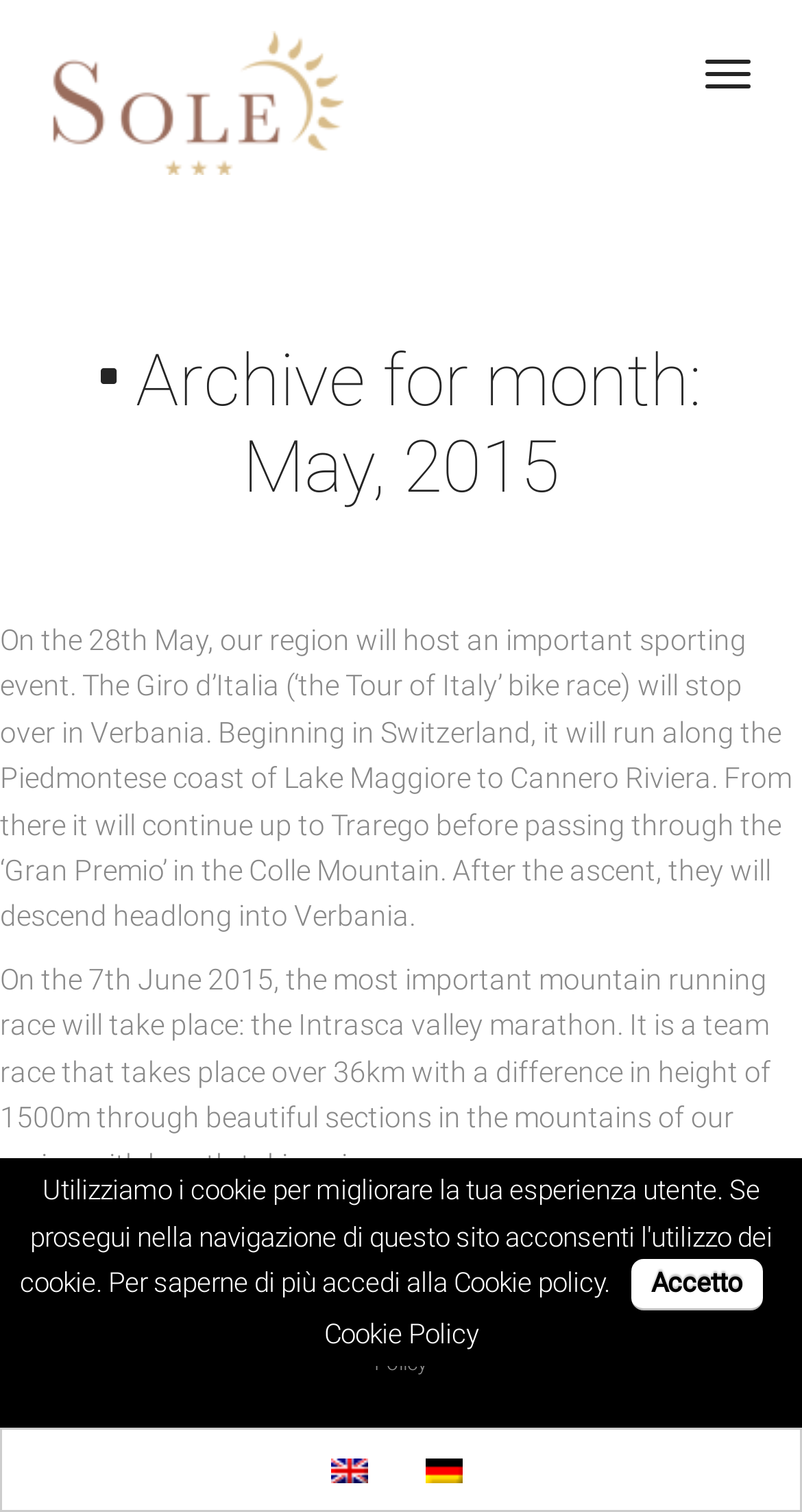Please determine the bounding box coordinates for the UI element described as: "alt="Deutsch" title="Deutsch"".

[0.504, 0.956, 0.609, 0.986]